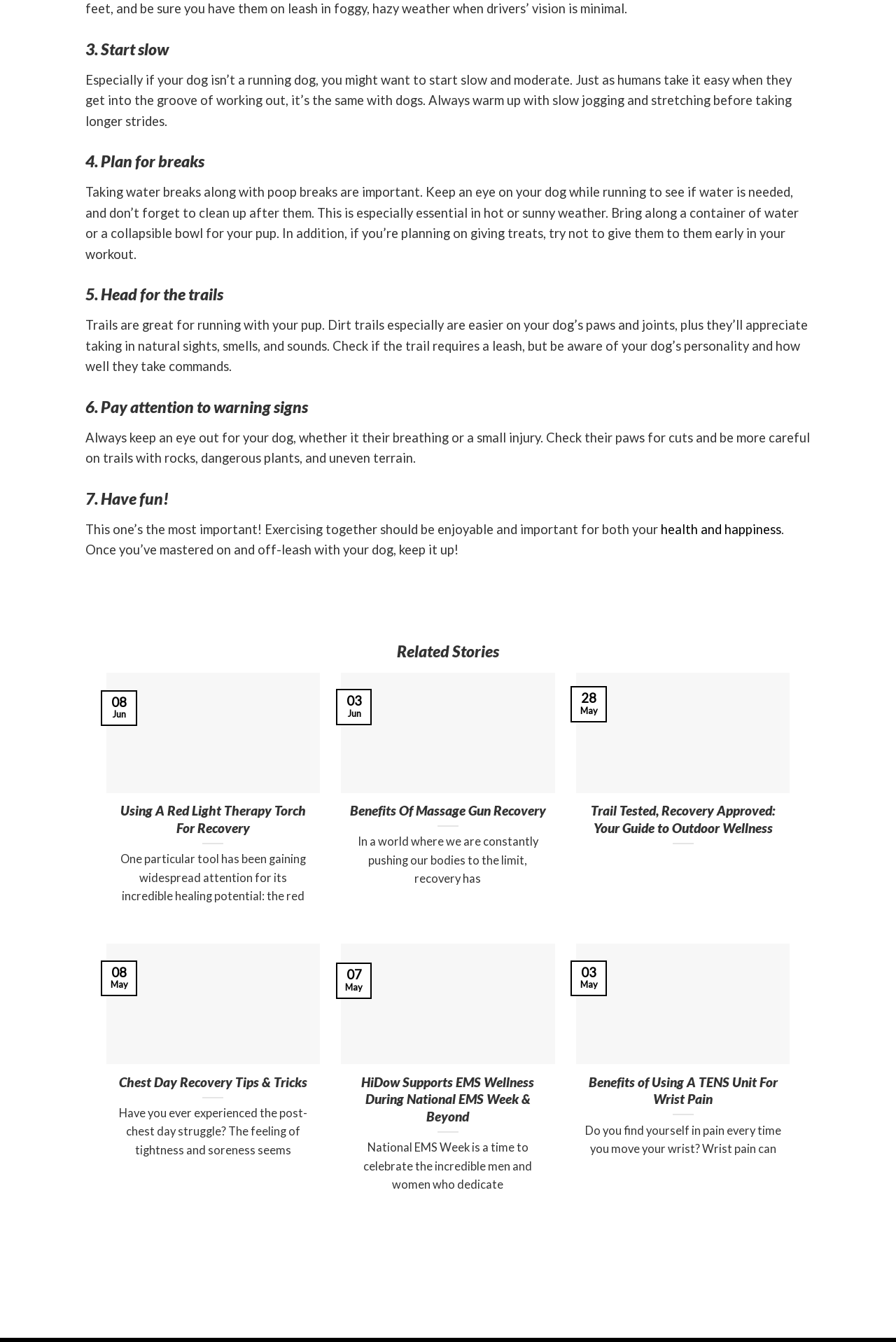Provide a one-word or short-phrase answer to the question:
What type of terrain is easier on a dog's paws and joints?

Dirt trails